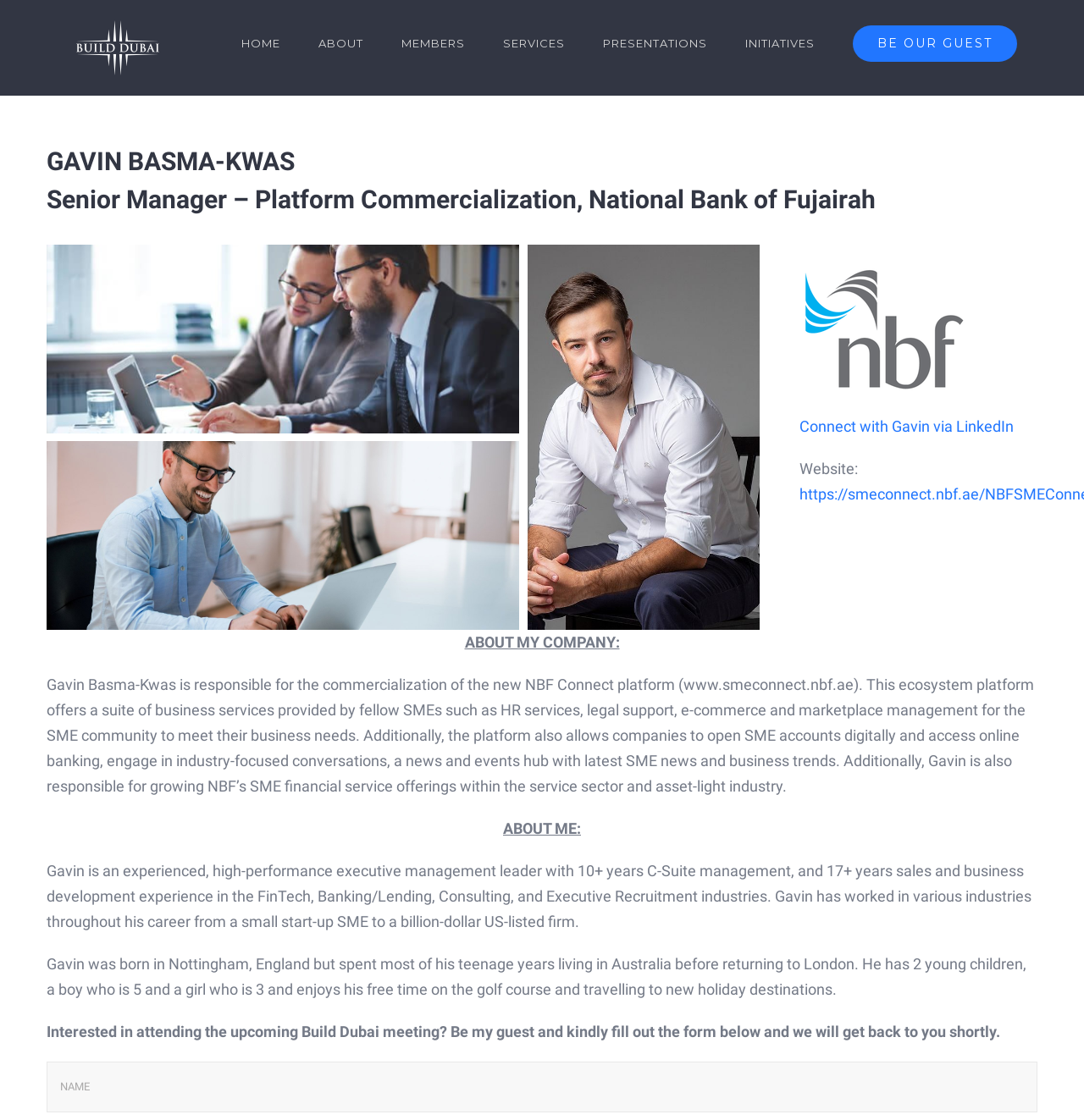Answer the following query with a single word or phrase:
What is the name of the platform Gavin is responsible for commercializing?

NBF Connect